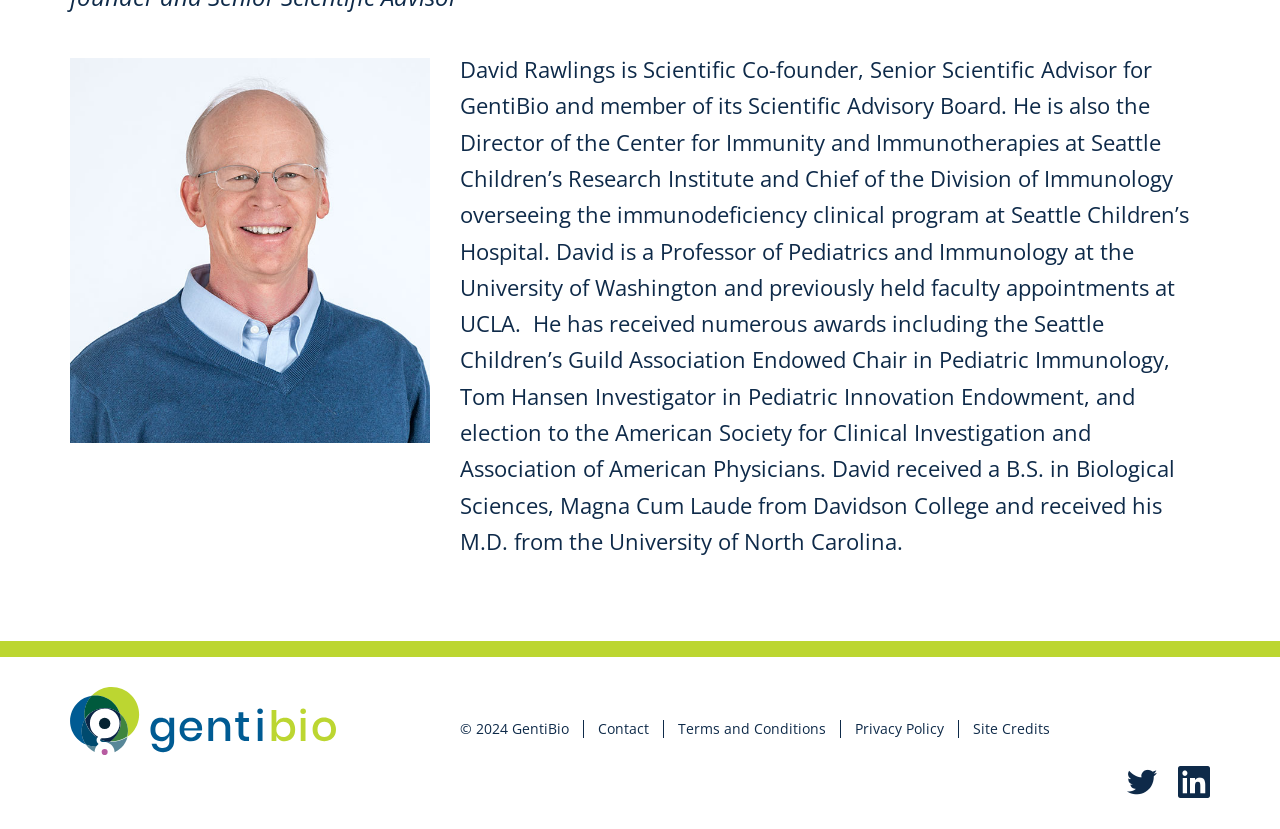Please specify the bounding box coordinates in the format (top-left x, top-left y, bottom-right x, bottom-right y), with all values as floating point numbers between 0 and 1. Identify the bounding box of the UI element described by: Site Credits

[0.76, 0.867, 0.82, 0.89]